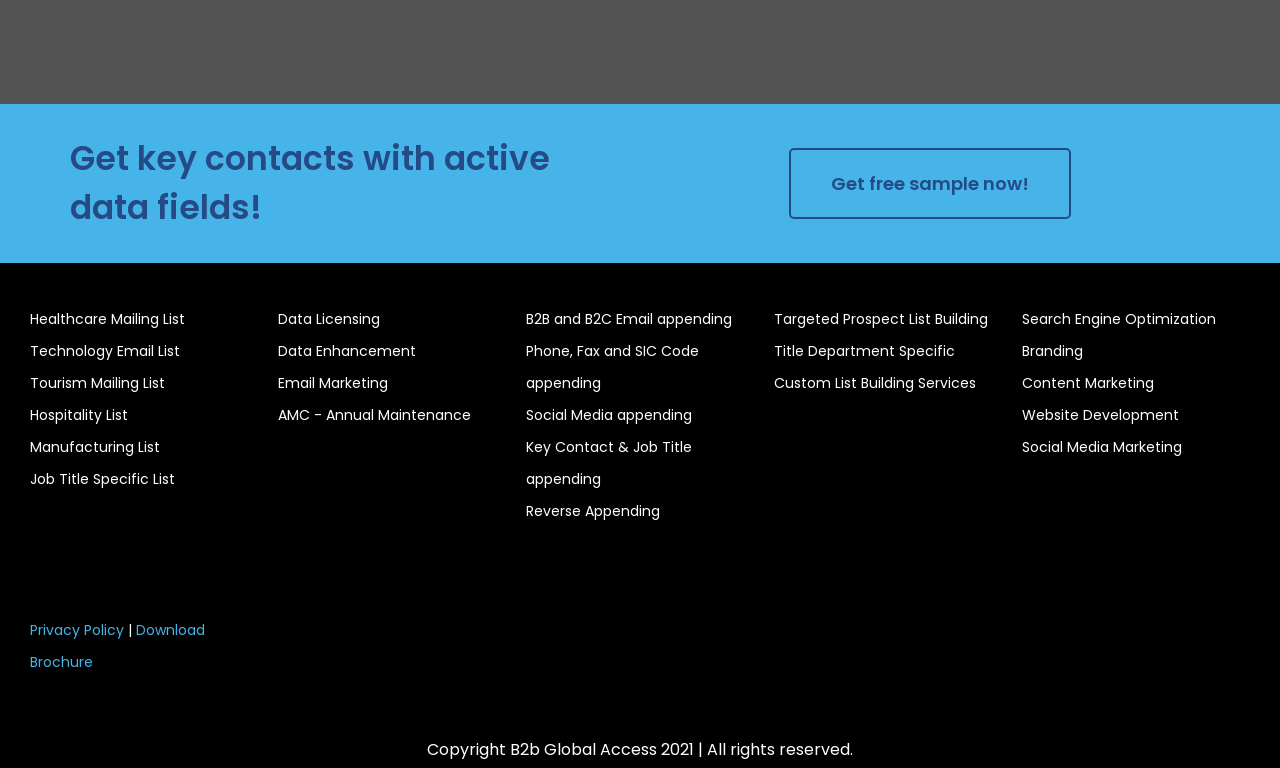Provide a single word or phrase to answer the given question: 
What types of mailing lists are offered?

Healthcare, Technology, etc.